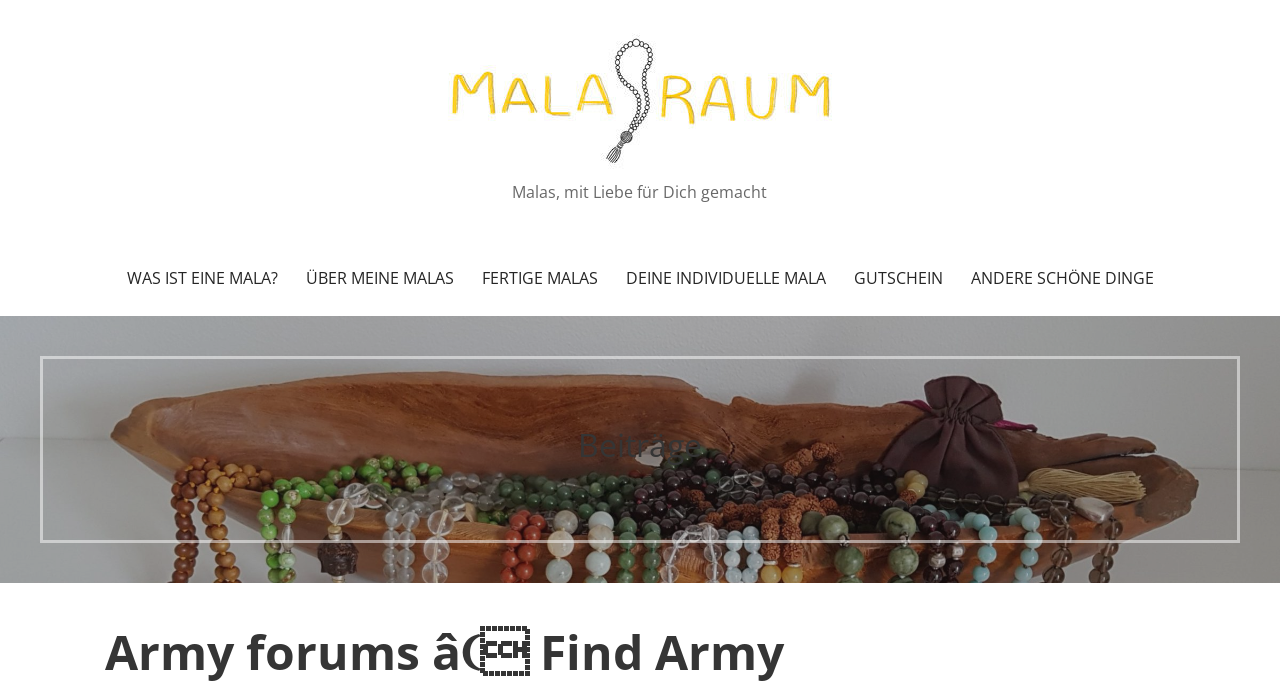Please identify the bounding box coordinates of the clickable area that will fulfill the following instruction: "View 'Beiträge'". The coordinates should be in the format of four float numbers between 0 and 1, i.e., [left, top, right, bottom].

[0.08, 0.604, 0.92, 0.668]